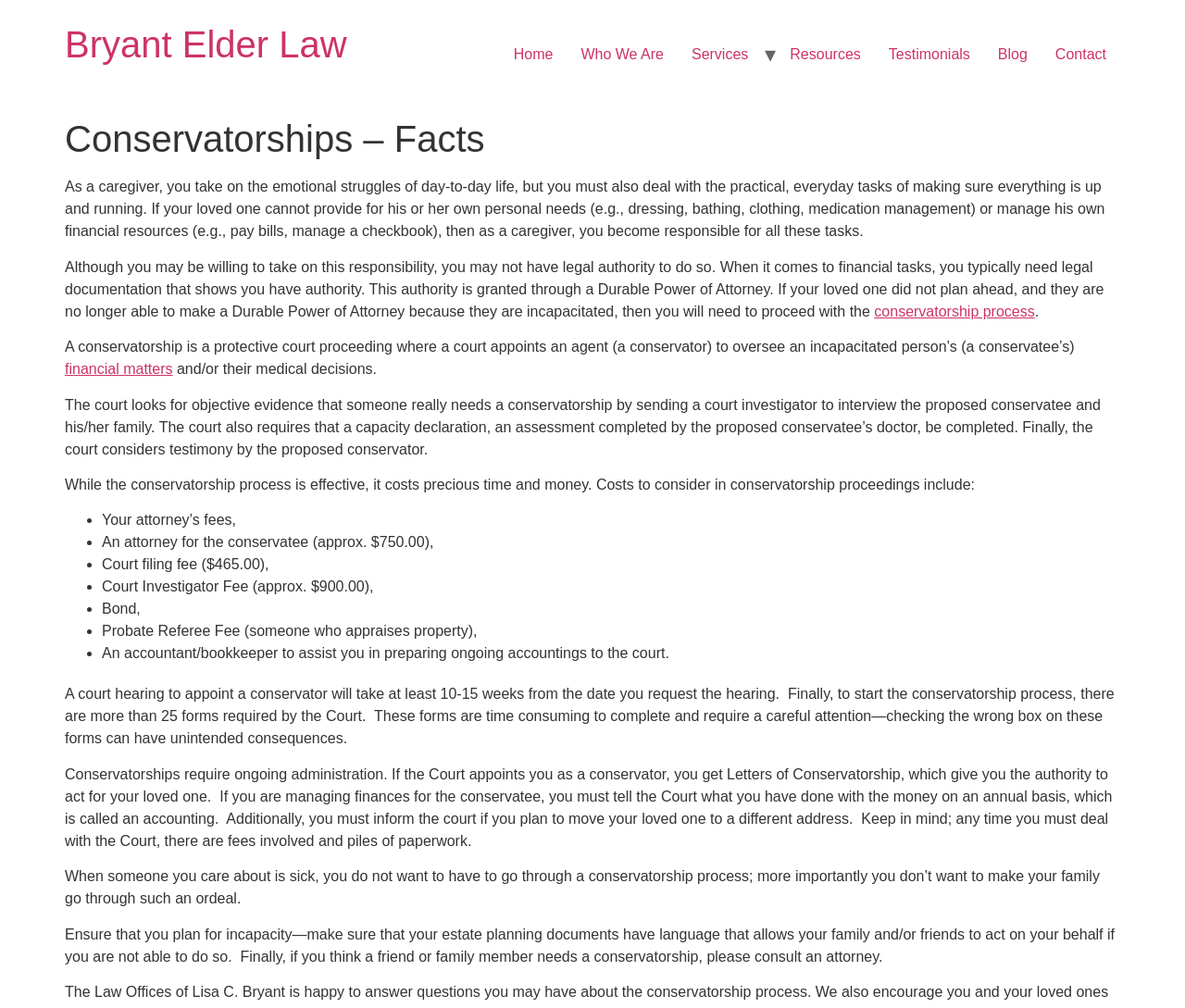Determine the bounding box for the described UI element: "Blog".

[0.83, 0.036, 0.879, 0.073]